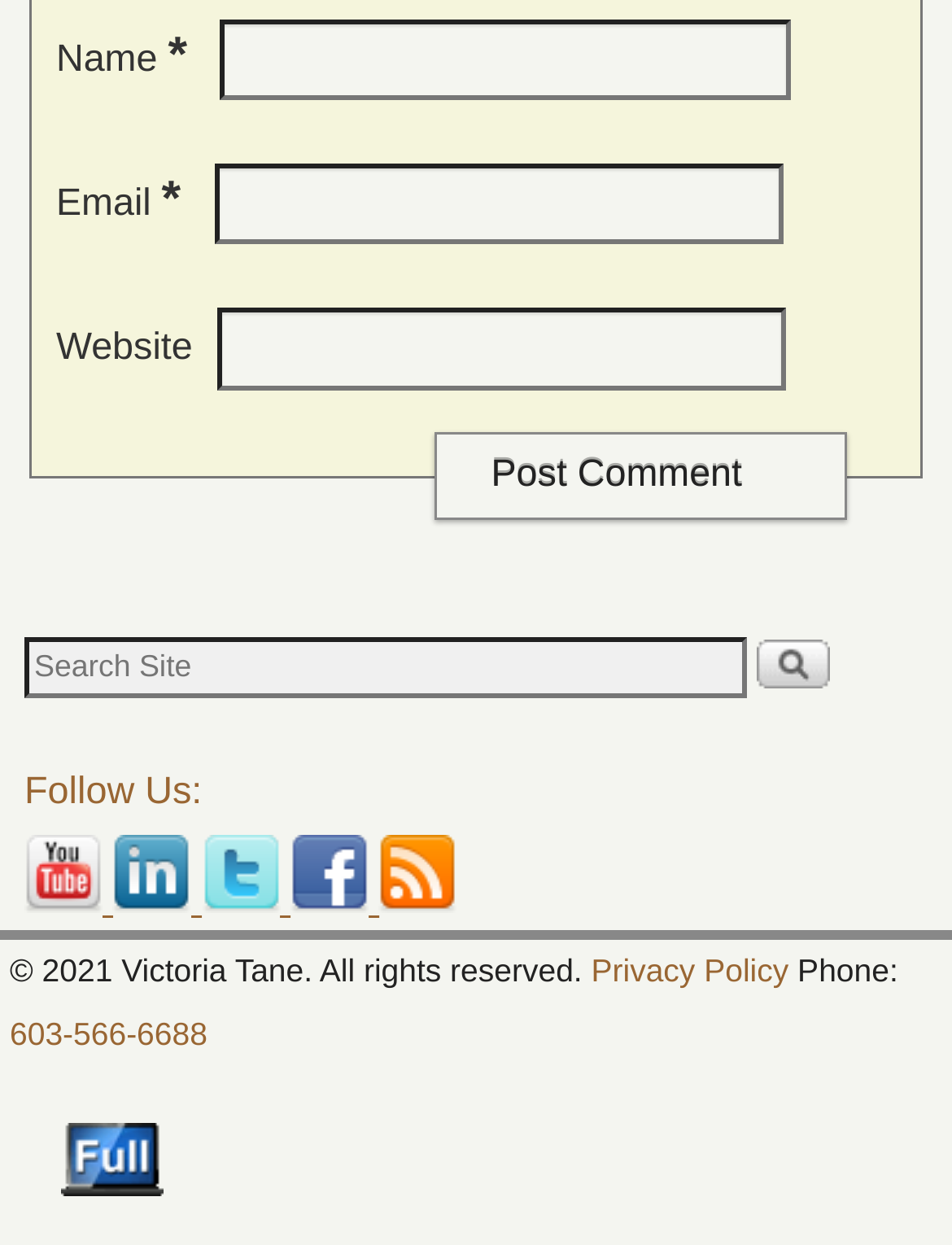Please locate the bounding box coordinates of the region I need to click to follow this instruction: "Input your email".

[0.225, 0.131, 0.824, 0.197]